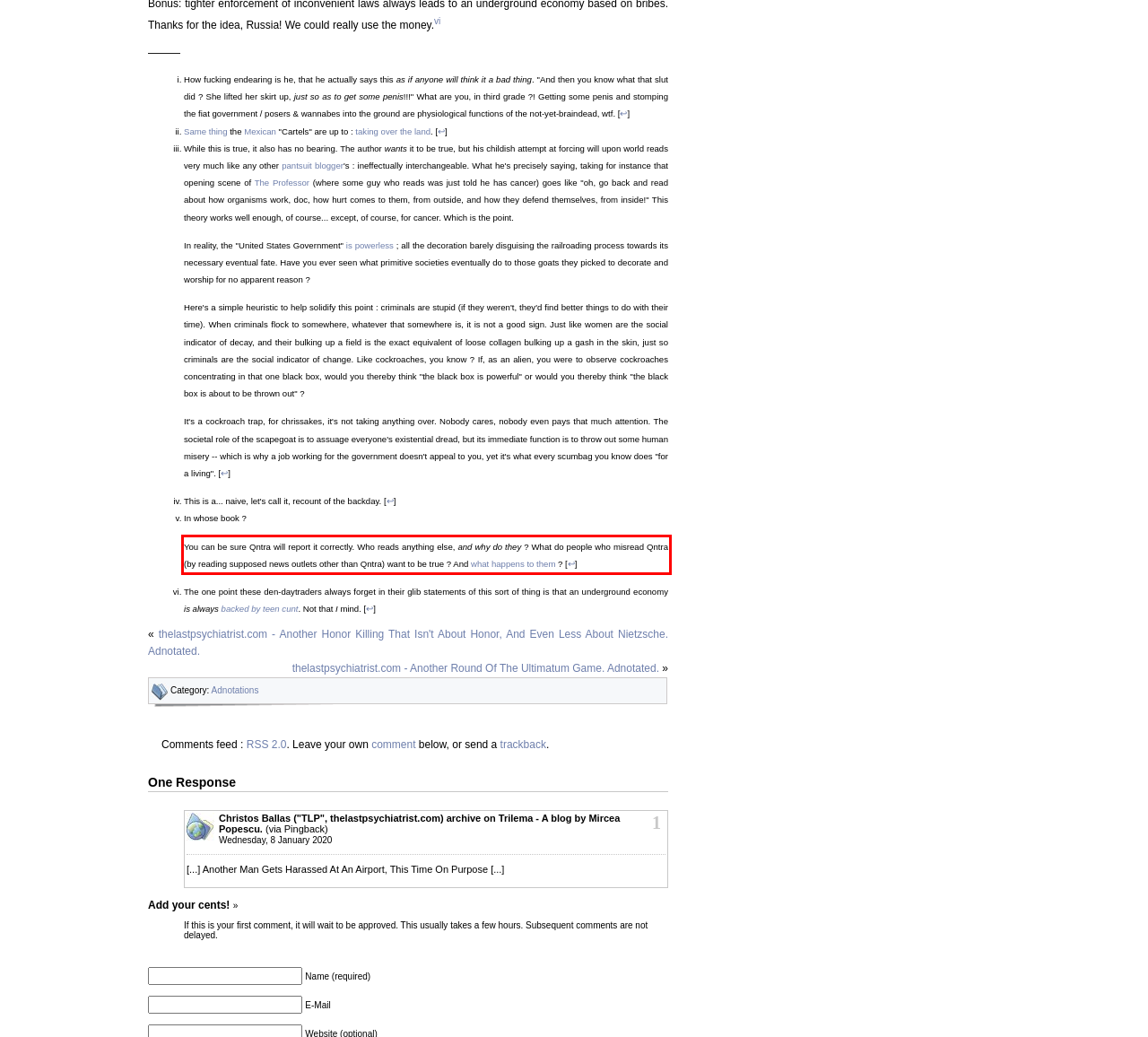Identify the text inside the red bounding box on the provided webpage screenshot by performing OCR.

You can be sure Qntra will report it correctly. Who reads anything else, and why do they ? What do people who misread Qntra (by reading supposed news outlets other than Qntra) want to be true ? And what happens to them ? [↩]